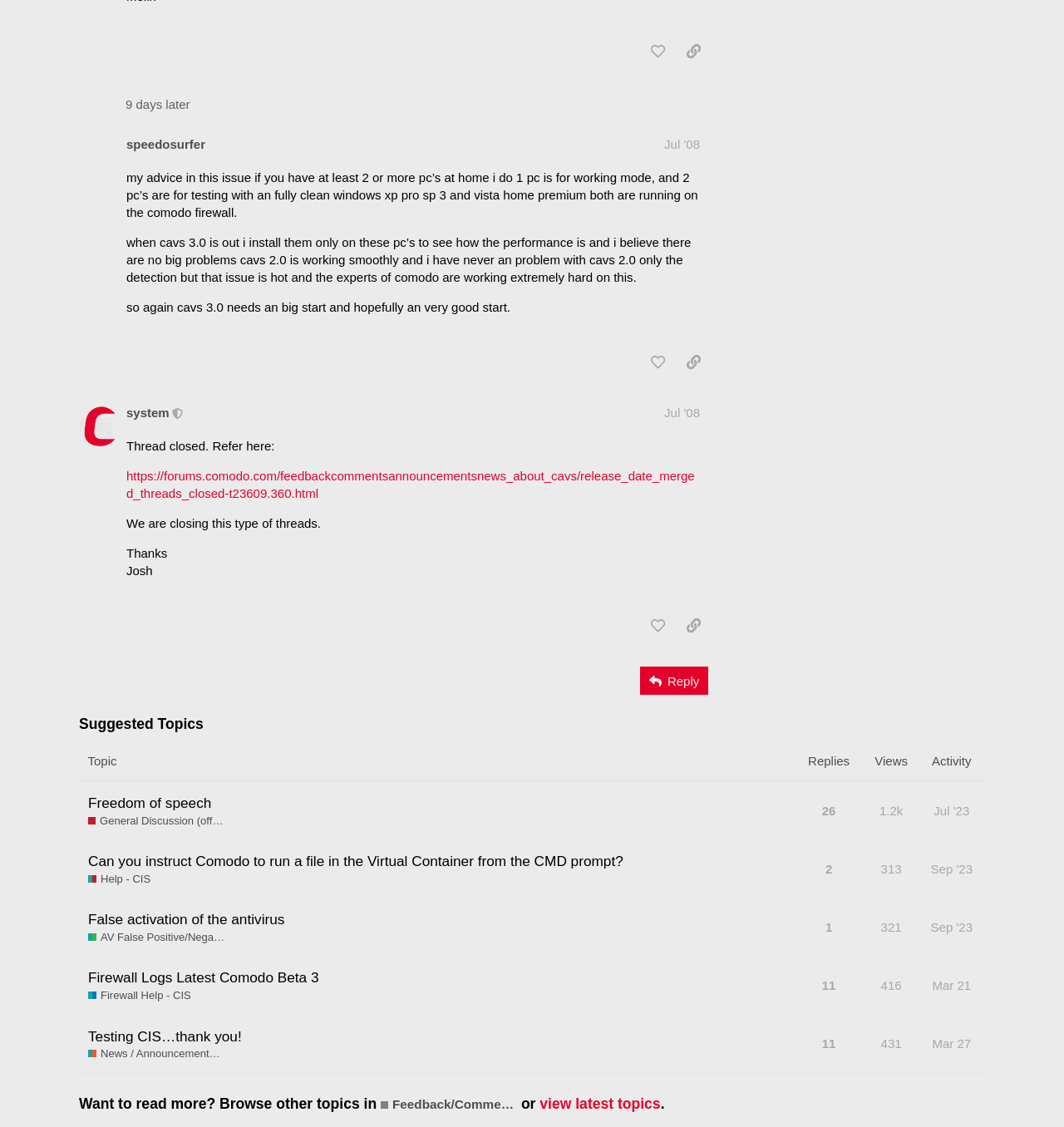What is the title of the topic with 2 replies?
Based on the image, please offer an in-depth response to the question.

I found the answer by looking at the suggested topics and seeing the topic with 2 replies, which has the title 'Can you instruct Comodo to run a file in the Virtual Container from the CMD prompt?'.